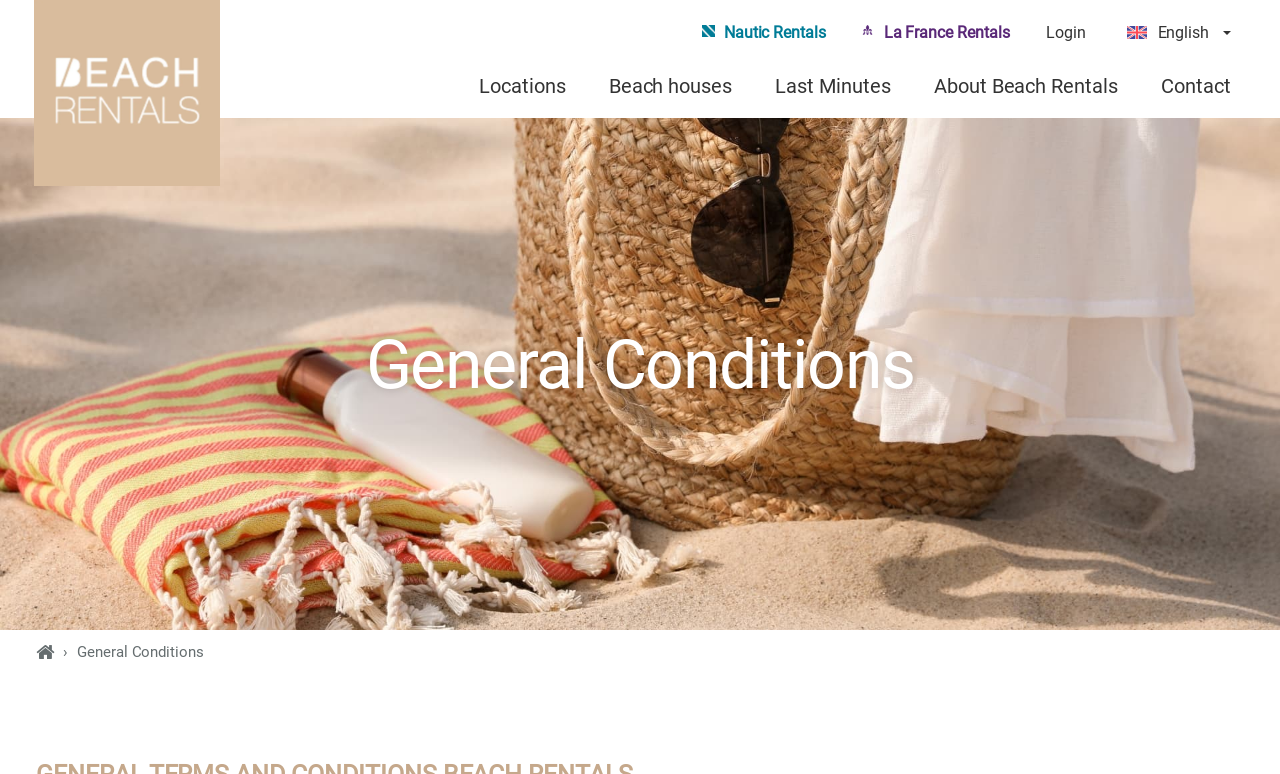From the image, can you give a detailed response to the question below:
What is the main topic of the webpage?

The main topic of the webpage is 'General Conditions', as indicated by the heading element with the text 'General Conditions', located at the middle of the webpage, with bounding box coordinates [0.286, 0.42, 0.714, 0.523].